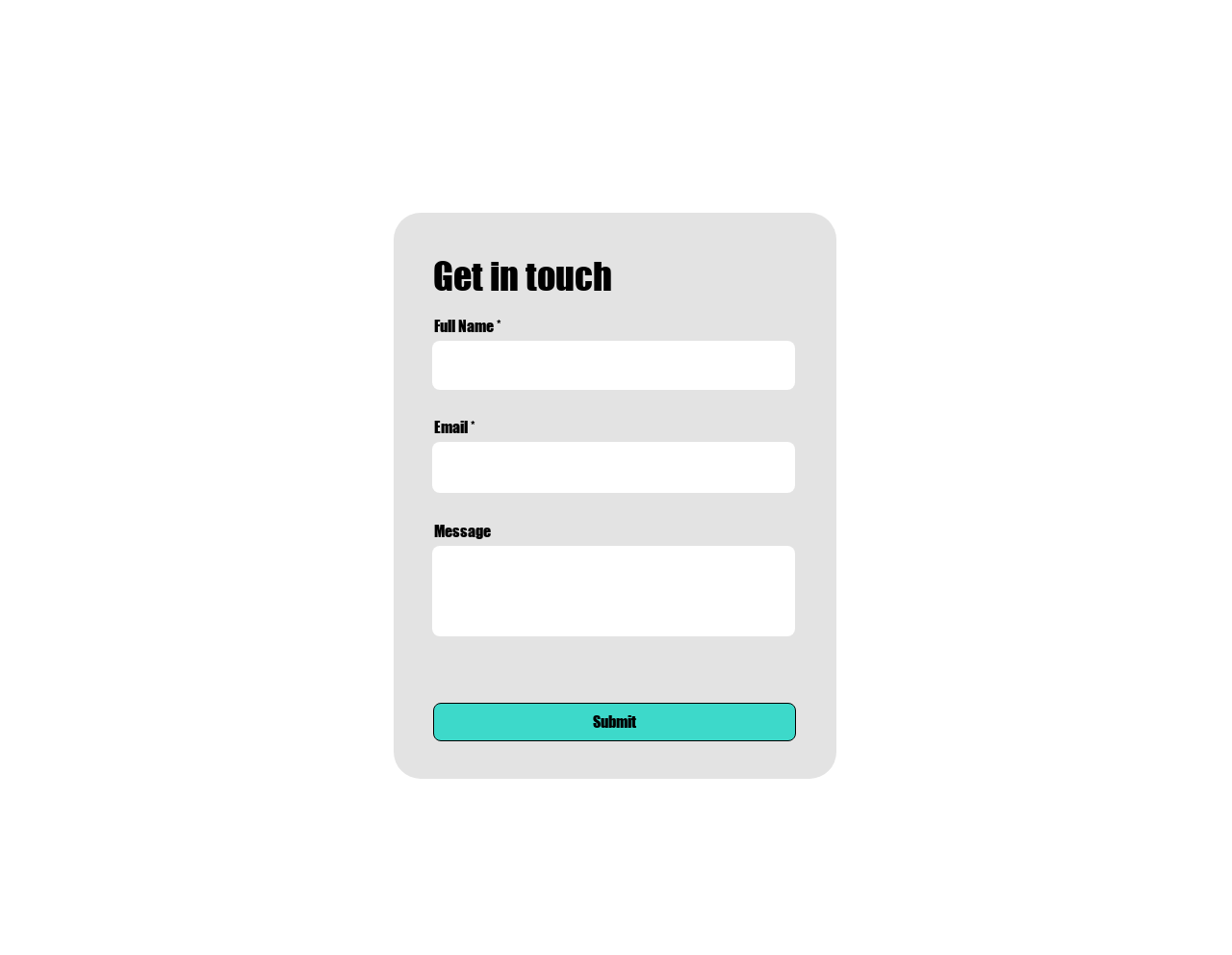Locate the bounding box coordinates of the element I should click to achieve the following instruction: "Enter full name".

[0.351, 0.357, 0.645, 0.408]